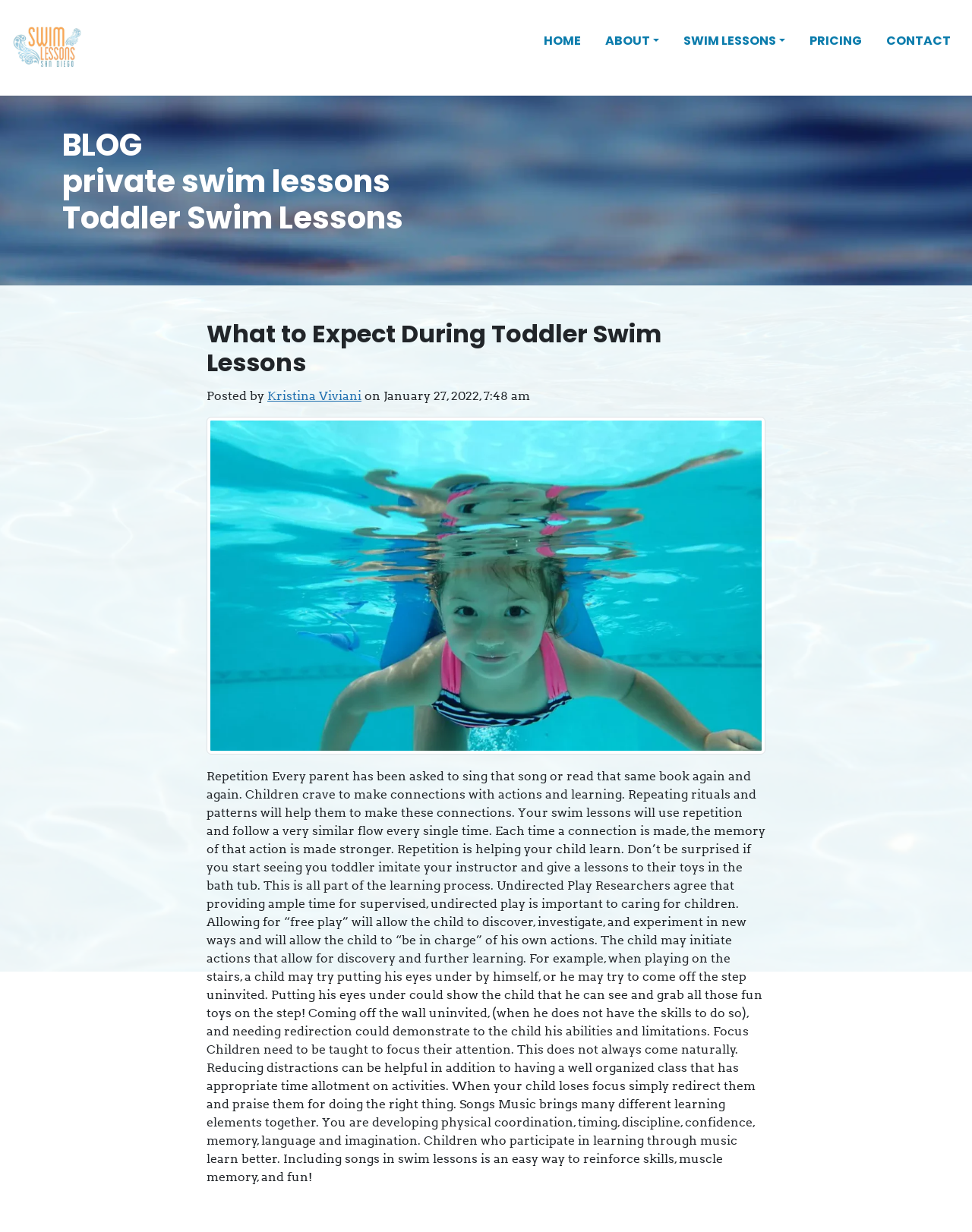What is the date of the blog post?
Please give a detailed and elaborate answer to the question.

I found the date of the blog post by looking at the static text element with the text 'on January 27, 2022, 7:48 am' which is located below the author's name.